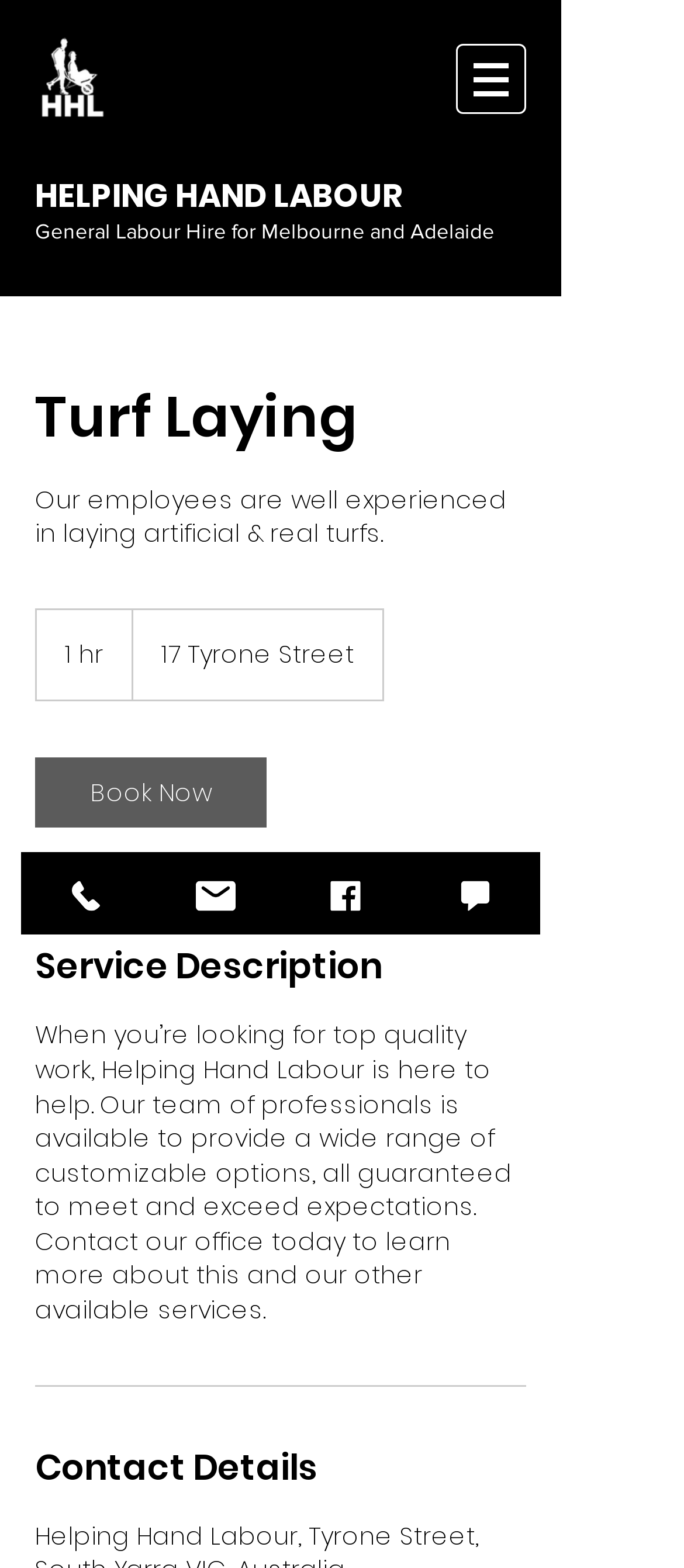What is the address of the company?
Can you provide an in-depth and detailed response to the question?

The address of the company can be found in the static text '17 Tyrone Street' on the webpage, which is located below the heading 'Turf Laying'.